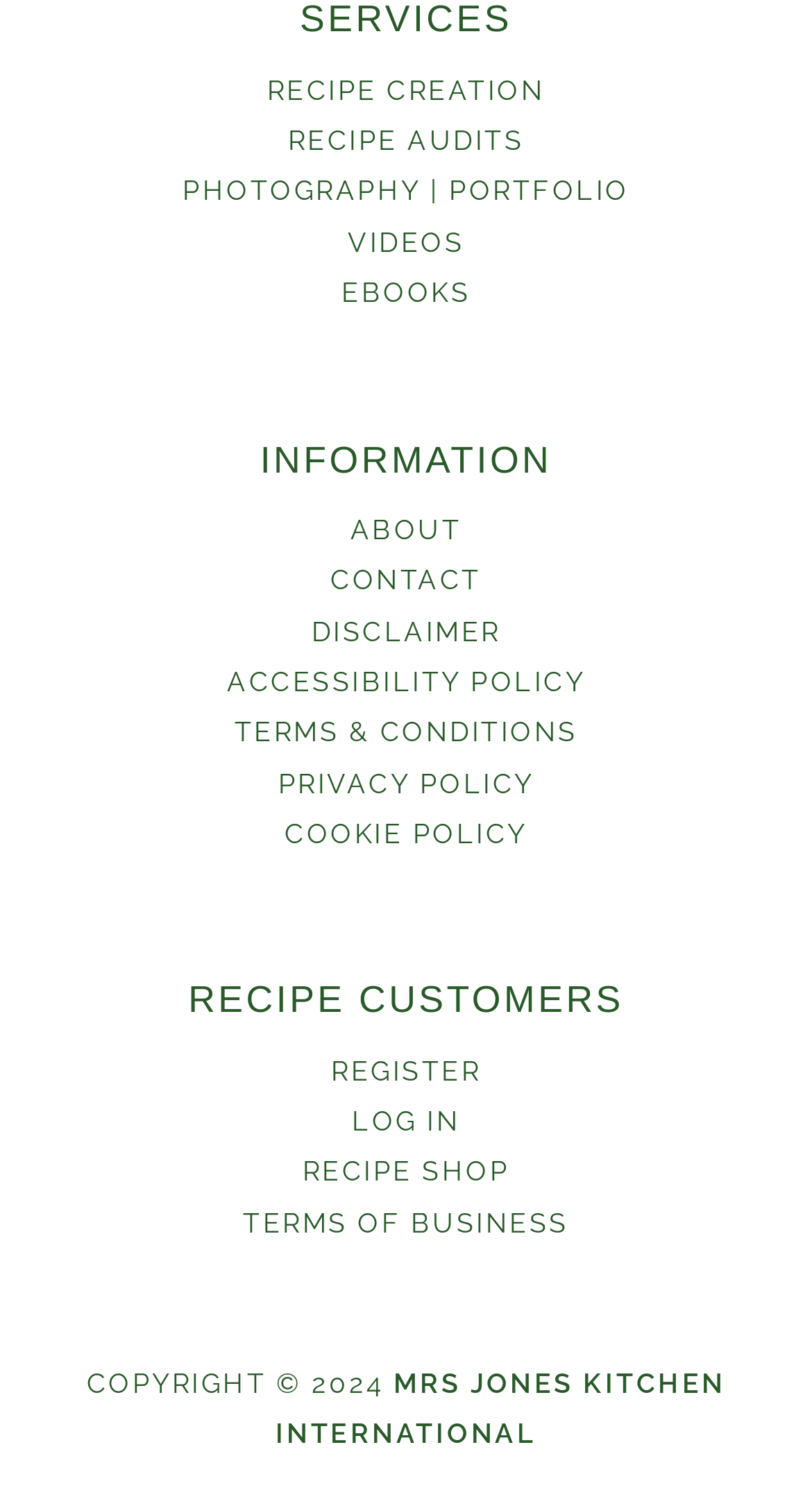Determine the bounding box coordinates of the clickable region to carry out the instruction: "view portfolio".

[0.553, 0.117, 0.775, 0.138]